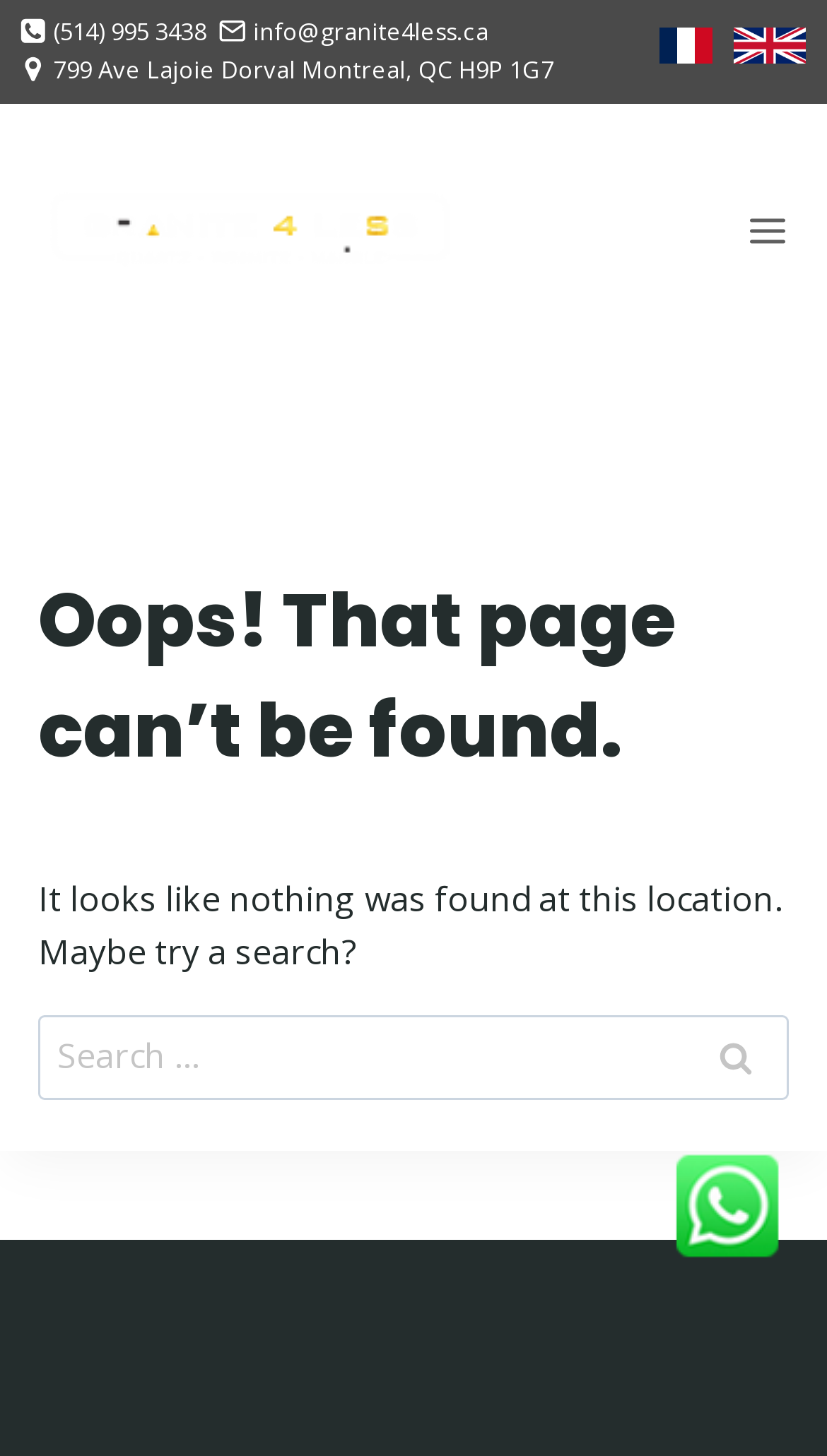Please identify the bounding box coordinates of the element's region that should be clicked to execute the following instruction: "Scroll to top". The bounding box coordinates must be four float numbers between 0 and 1, i.e., [left, top, right, bottom].

[0.884, 0.901, 0.923, 0.923]